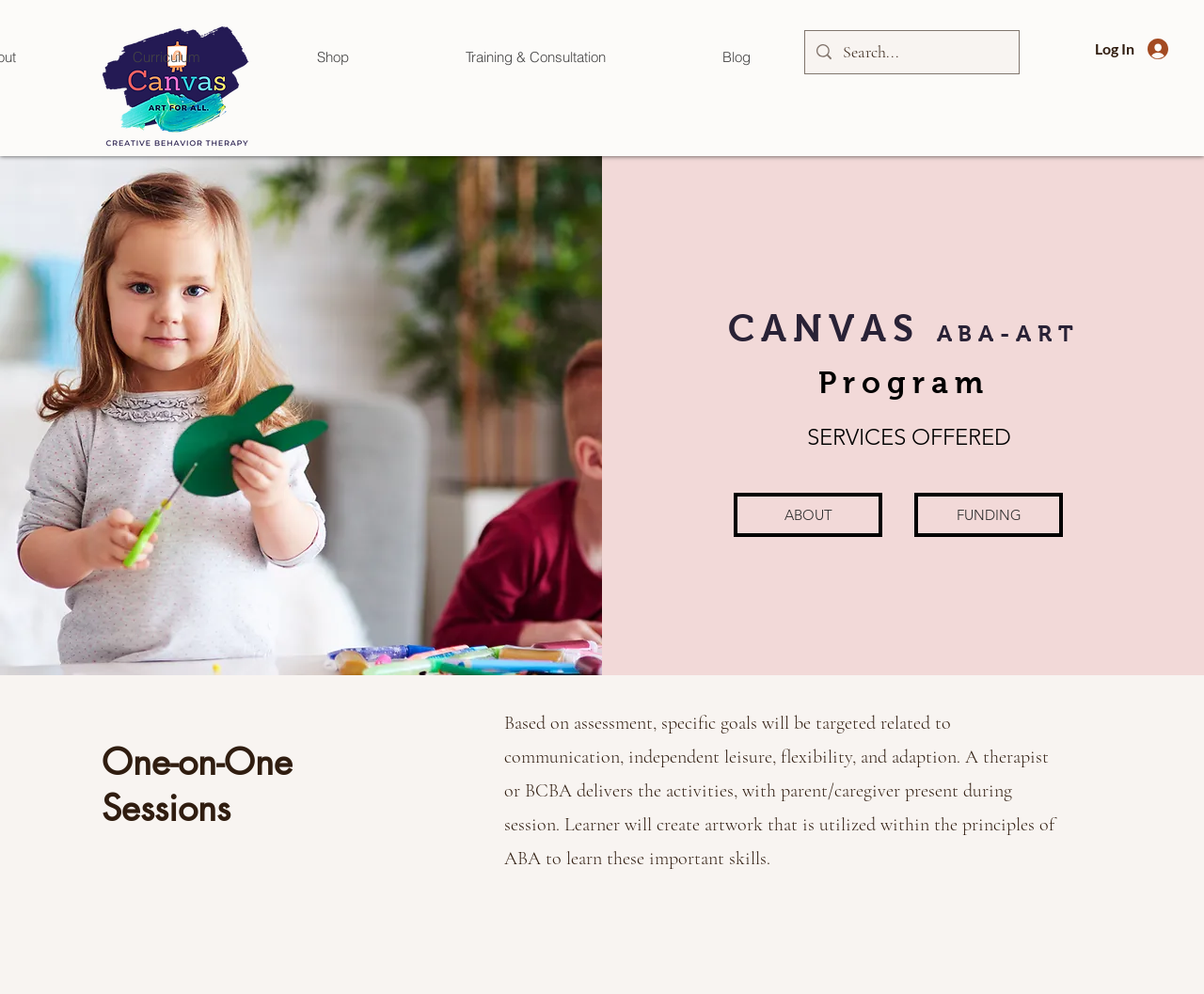What is the location of the search bar?
Based on the screenshot, provide a one-word or short-phrase response.

Top right corner